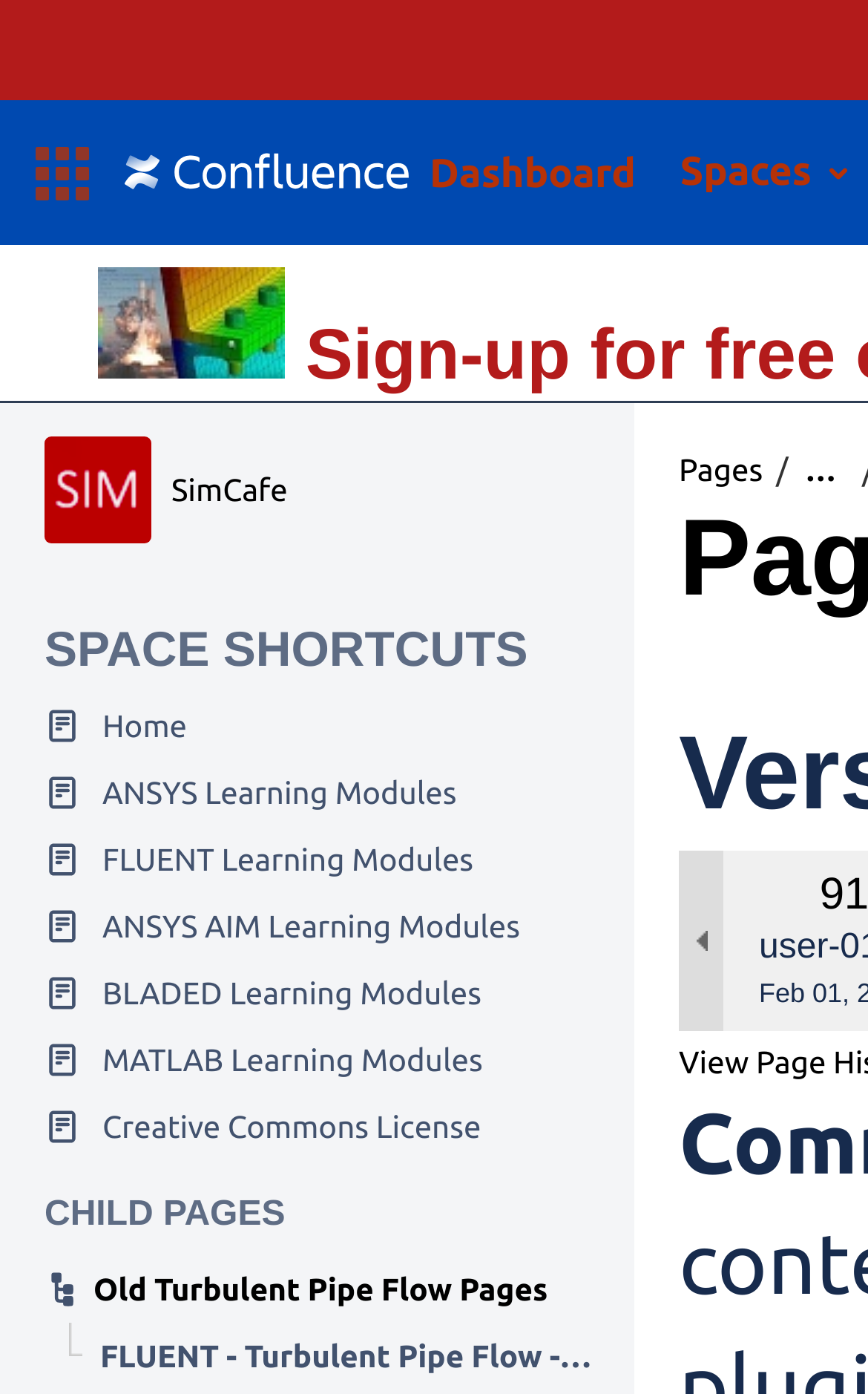How many links are in the CHILD PAGES section?
From the details in the image, answer the question comprehensively.

I counted the links under the 'CHILD PAGES' heading and found only one link, which is 'Old Turbulent Pipe Flow Pages'.